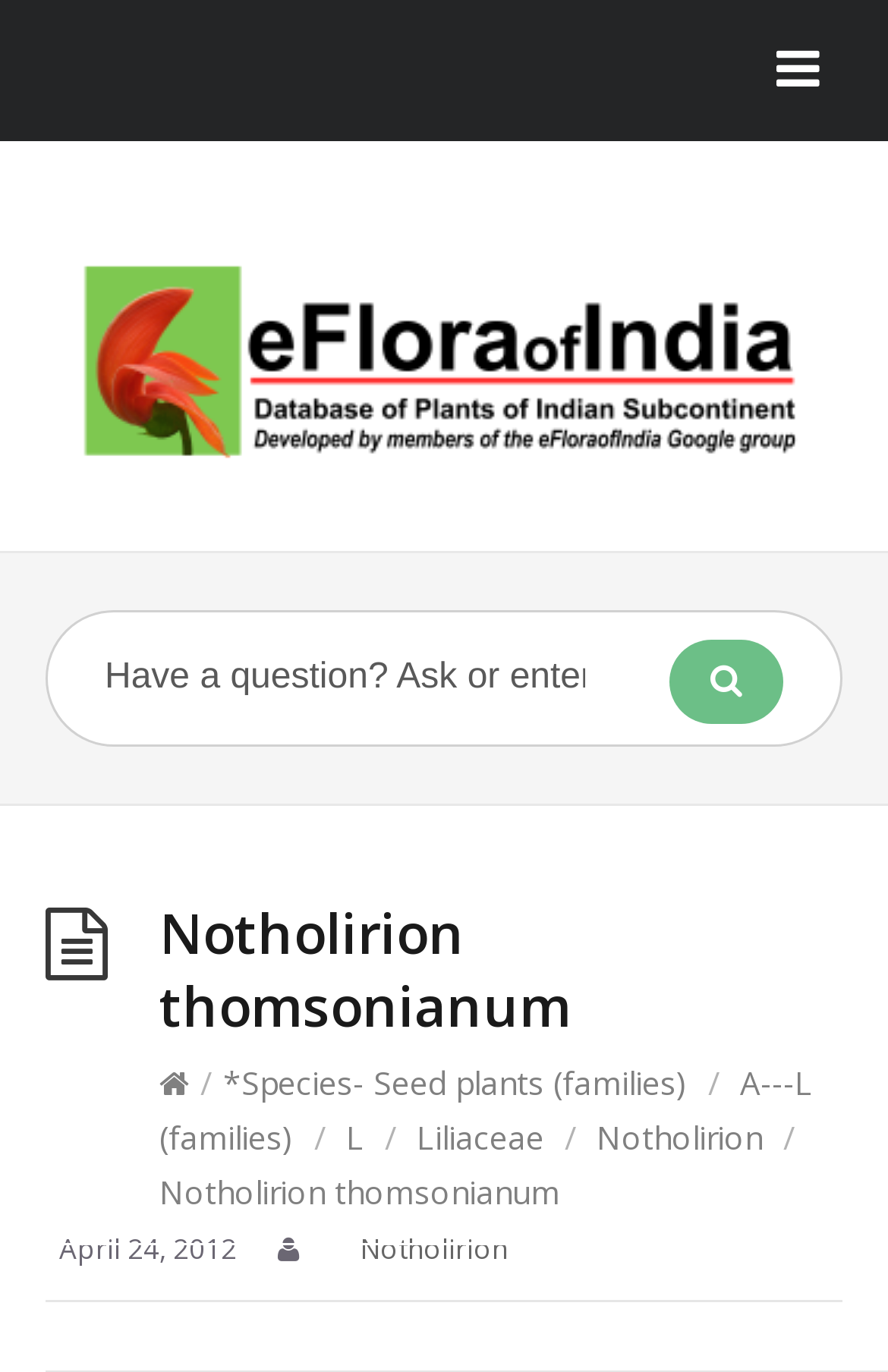Please determine the bounding box coordinates of the element's region to click in order to carry out the following instruction: "View GBP-CNY exchange rate". The coordinates should be four float numbers between 0 and 1, i.e., [left, top, right, bottom].

None